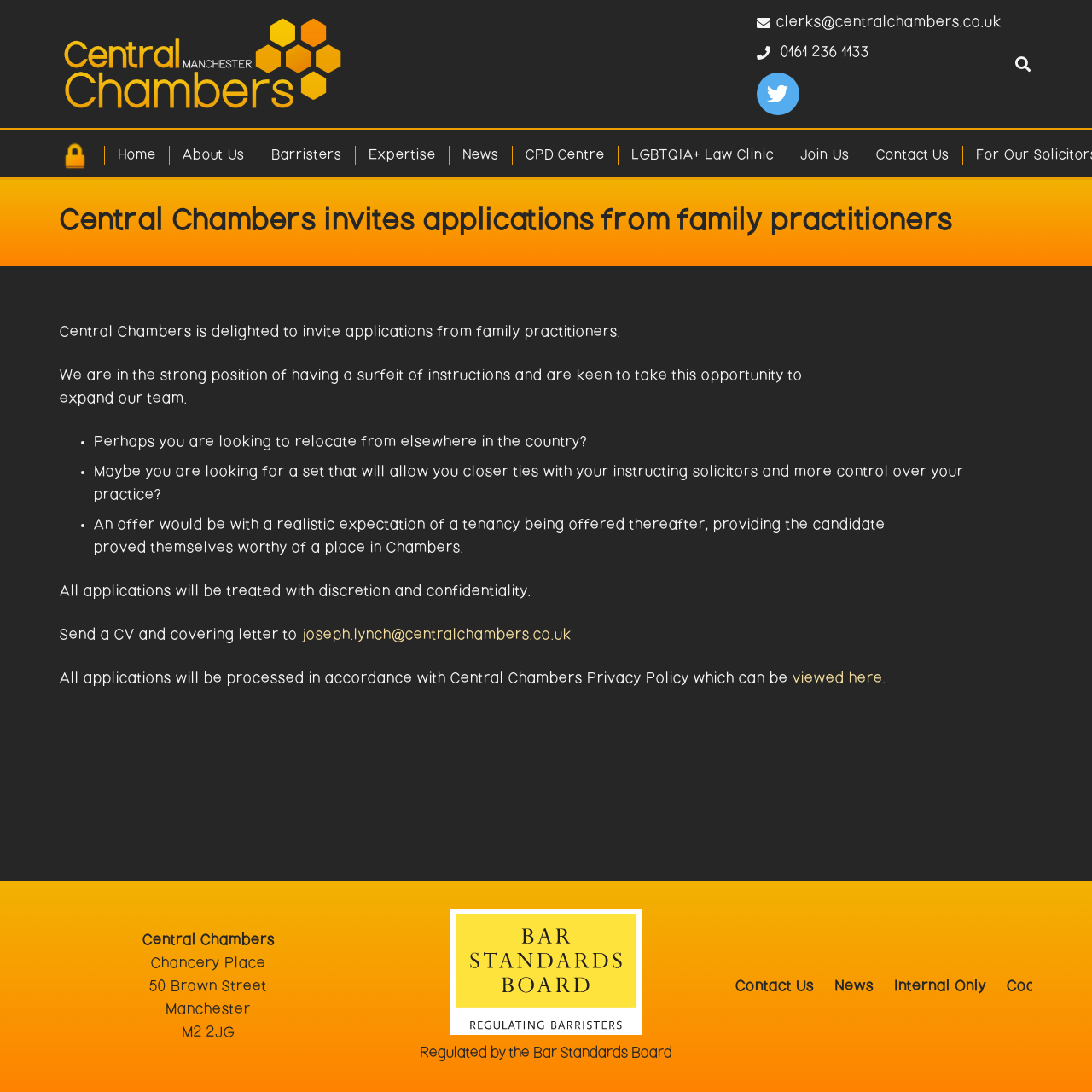Predict the bounding box coordinates of the UI element that matches this description: "Privacy Policy". The coordinates should be in the format [left, top, right, bottom] with each value between 0 and 1.

None